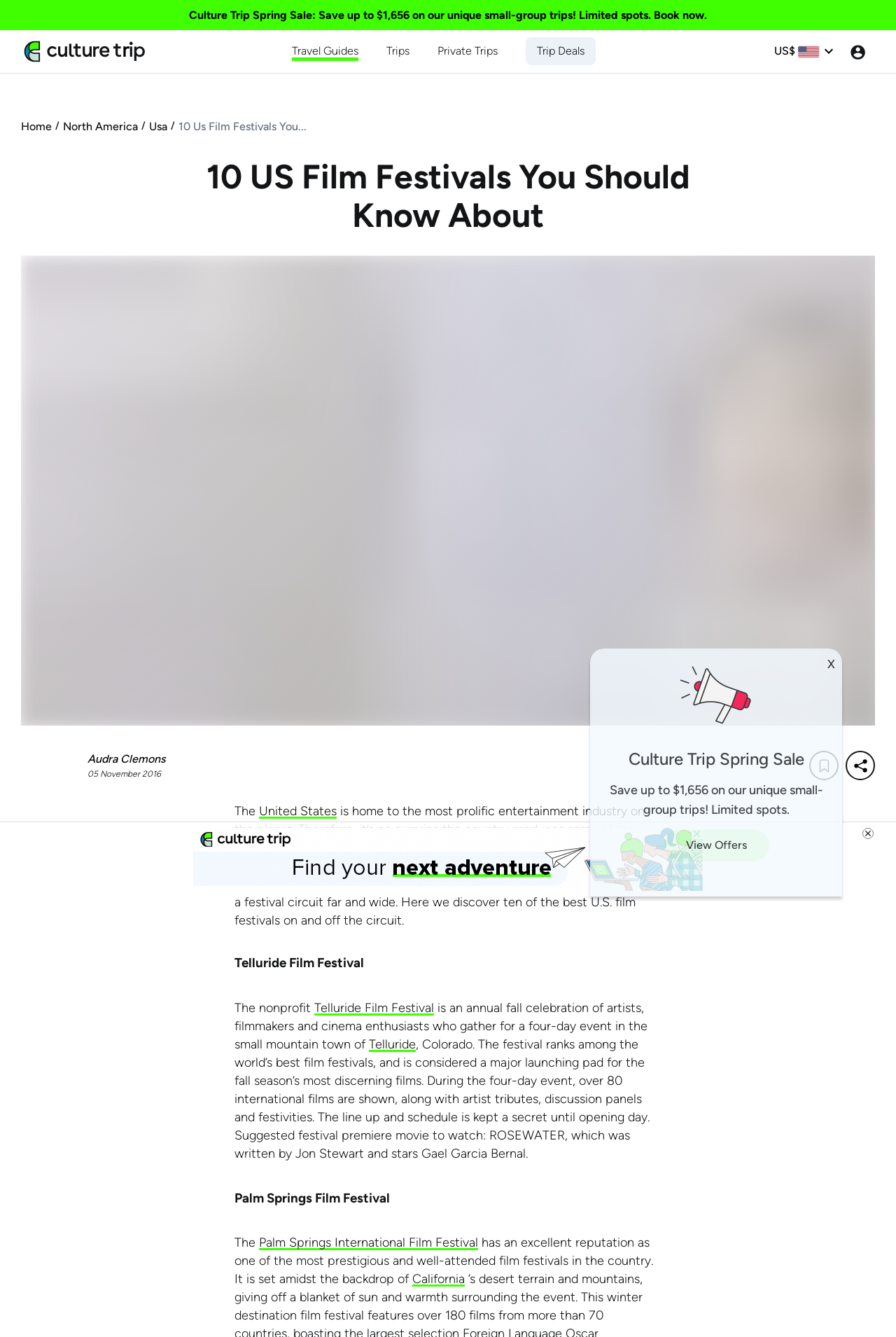Summarize the webpage comprehensively, mentioning all visible components.

This webpage is about 10 U.S. film festivals that are worth knowing about. At the top, there is a navigation bar with links to "Culture Trip Spring Sale", "Travel Guides", "Trips", "Private Trips", and "Trip Deals". On the top-right corner, there is a currency icon and a button labeled "Name". 

Below the navigation bar, there is a header section with links to "Home", "North America", "USA", and the current page "10 Us Film Festivals You Should Know About". The main title of the page "10 US Film Festivals You Should Know About" is displayed prominently in the middle of the header section.

The main content of the page is divided into sections, each describing a film festival. The first section starts with a heading "The United States is home to the most prolific entertainment industry on the planet..." which serves as an introduction to the topic. 

The first film festival described is the Telluride Film Festival, which is a nonprofit annual fall celebration of artists, filmmakers, and cinema enthusiasts. The section includes a link to the festival's website and a suggested festival premiere movie to watch.

The second film festival described is the Palm Springs Film Festival, which has an excellent reputation as one of the most prestigious and well-attended film festivals in the country. The section includes a link to the festival's website.

There are more film festival descriptions below, but they are not fully visible in the provided accessibility tree. On the right side of the page, there is an advertisement iframe and a "close-ad" button. At the bottom of the page, there is a promotion for the "Culture Trip Spring Sale" with a heading, a description, and a "View Offers" link.